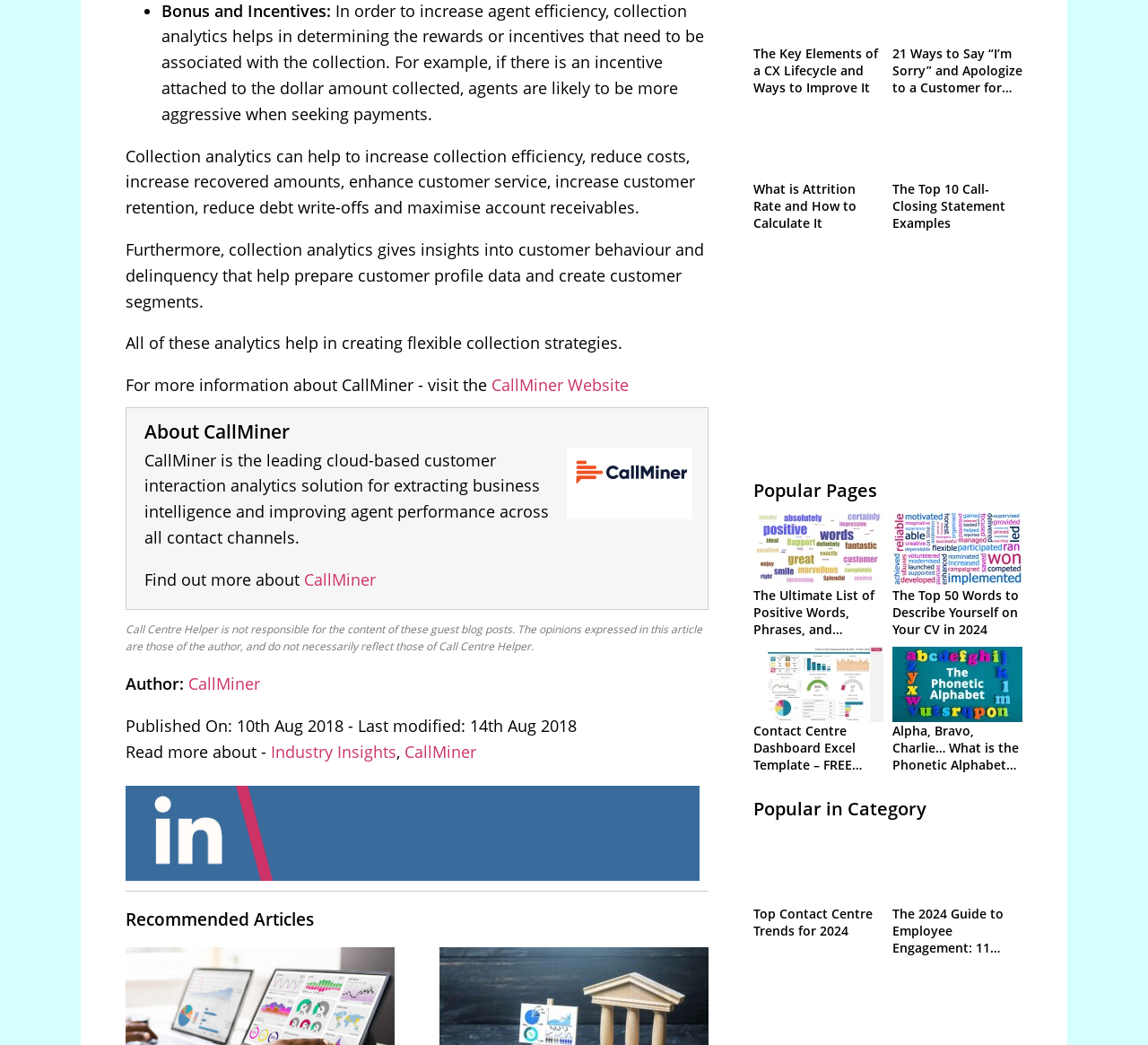What is CallMiner?
Based on the screenshot, provide your answer in one word or phrase.

Cloud-based customer interaction analytics solution